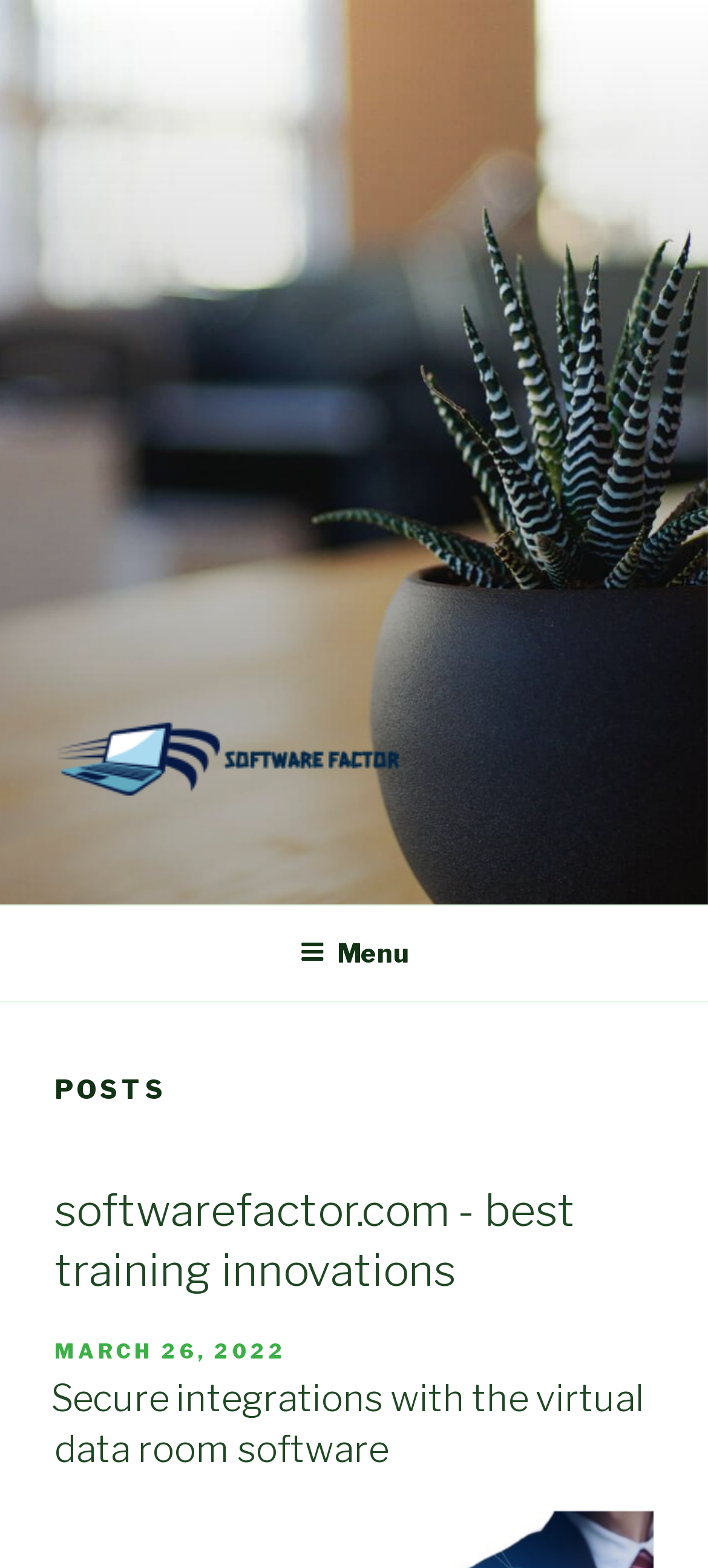What is the text of the first link on the webpage?
Using the image as a reference, answer with just one word or a short phrase.

softwarefactor.com